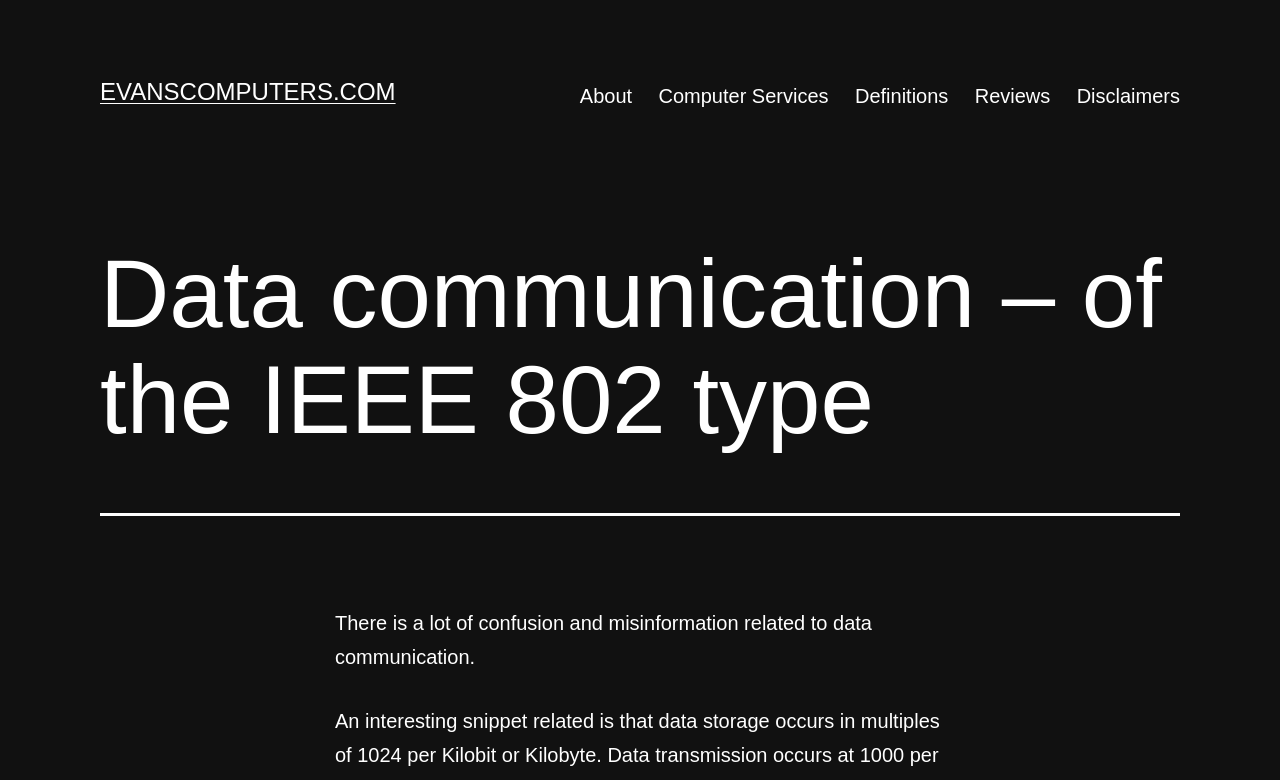What is the primary menu category after About?
Provide a thorough and detailed answer to the question.

By looking at the navigation menu, I can see that the primary menu categories are listed in order. After 'About', the next category is 'Computer Services'.